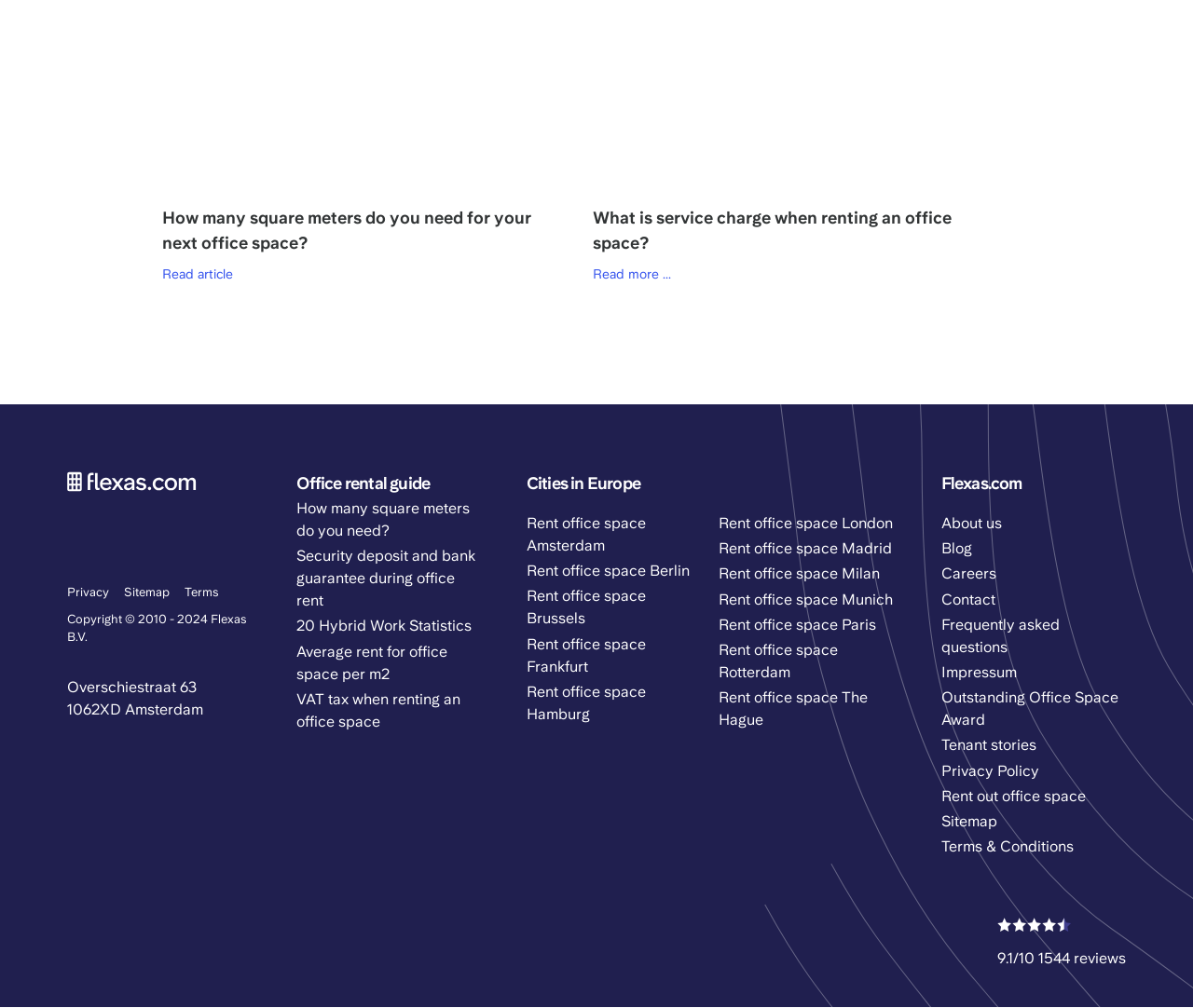Identify the bounding box for the UI element described as: "Sitemap". Ensure the coordinates are four float numbers between 0 and 1, formatted as [left, top, right, bottom].

[0.789, 0.806, 0.836, 0.823]